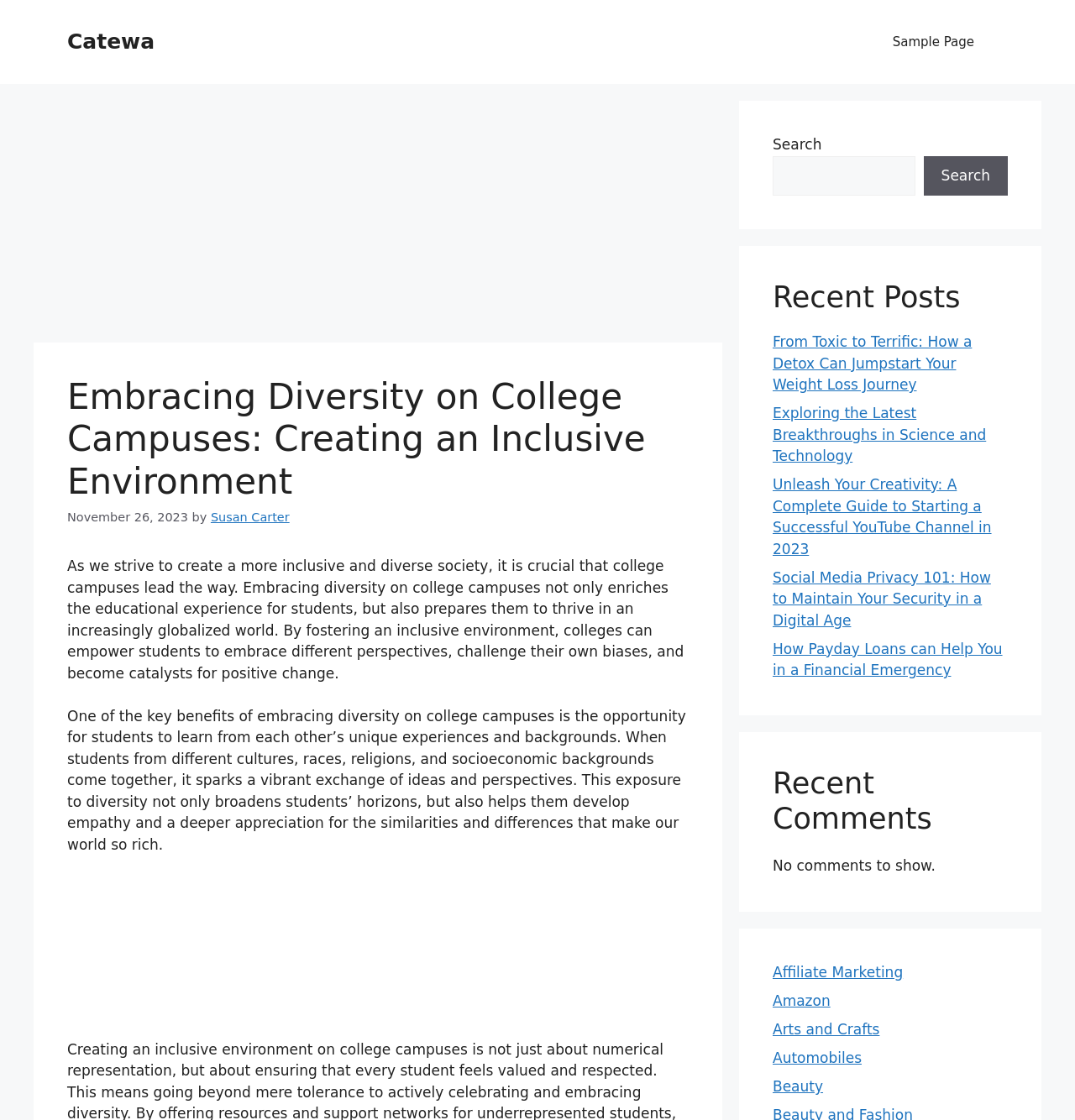Please specify the bounding box coordinates in the format (top-left x, top-left y, bottom-right x, bottom-right y), with values ranging from 0 to 1. Identify the bounding box for the UI component described as follows: Warman Real Estate

None